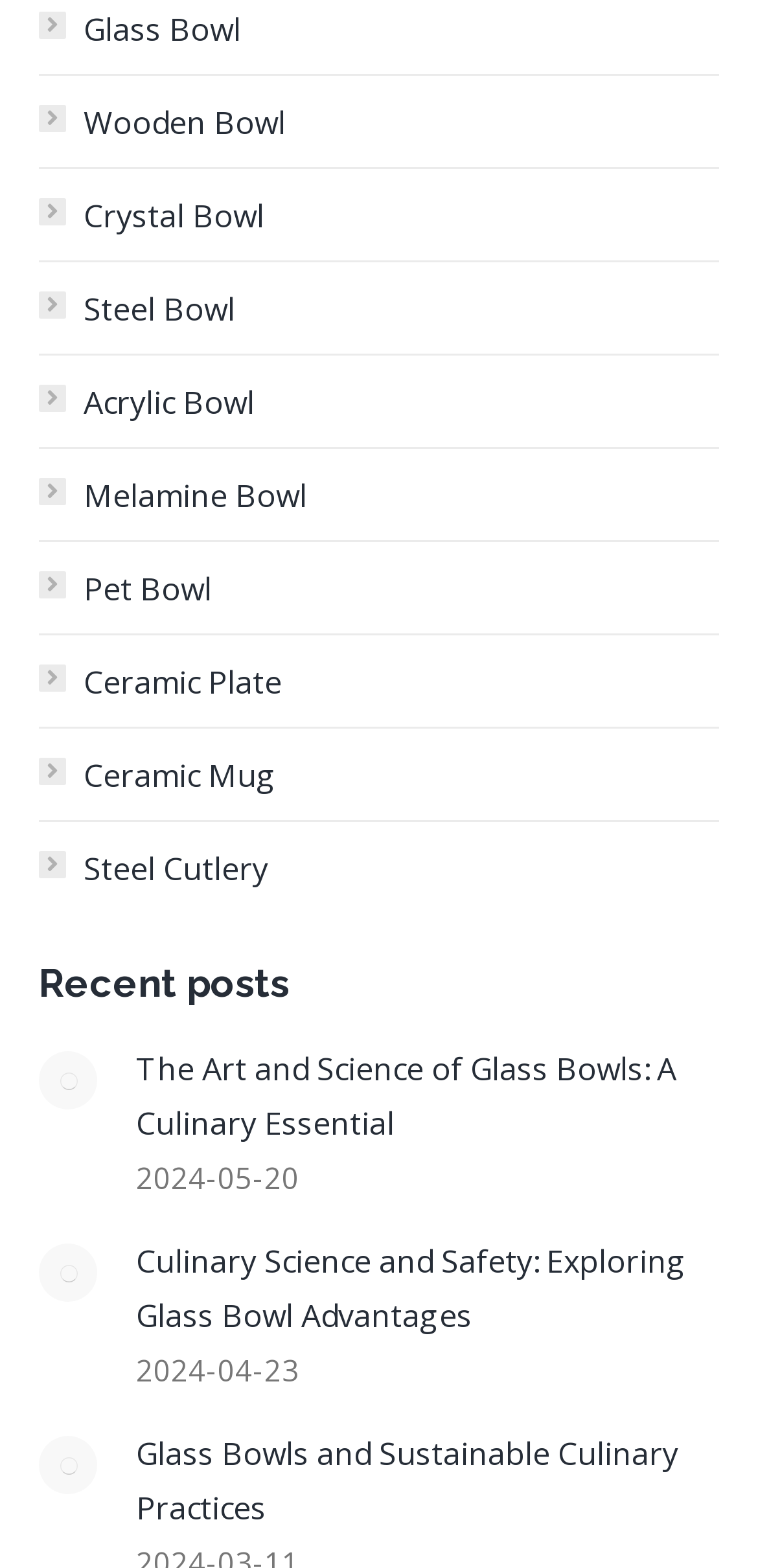Could you determine the bounding box coordinates of the clickable element to complete the instruction: "View the post image"? Provide the coordinates as four float numbers between 0 and 1, i.e., [left, top, right, bottom].

[0.051, 0.67, 0.128, 0.708]